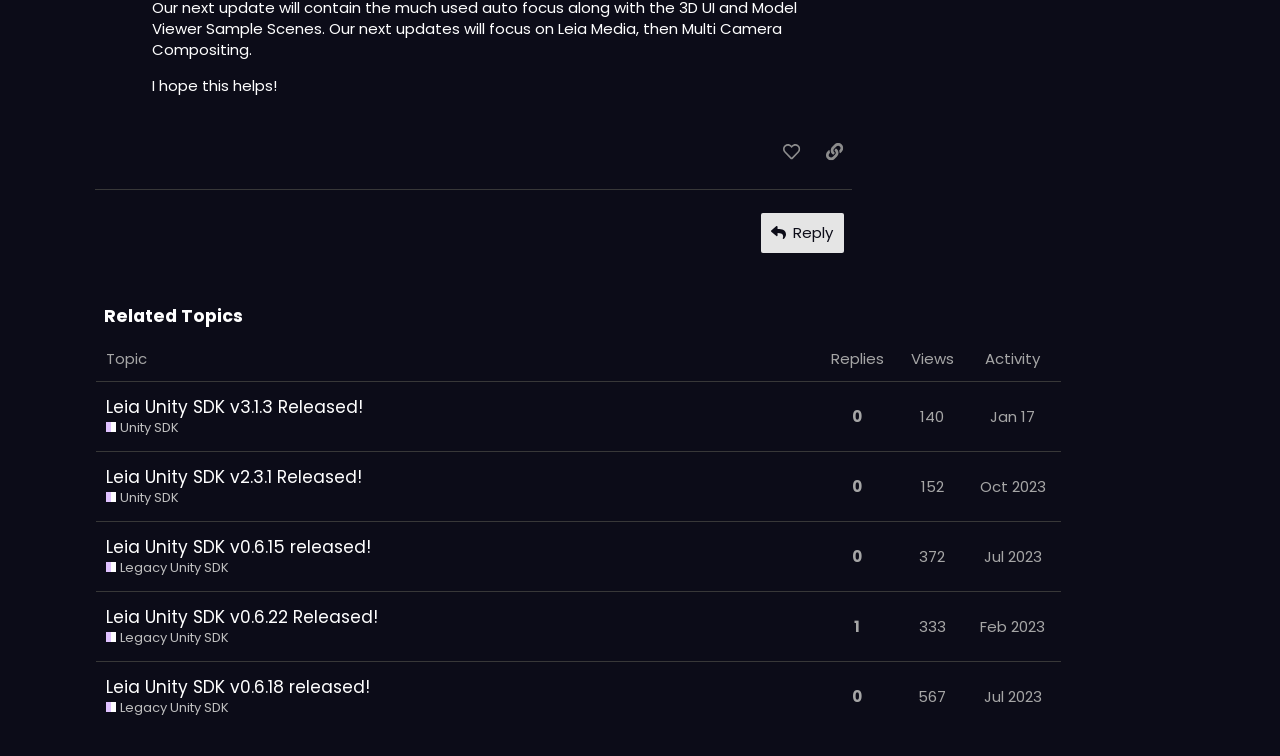Using the image as a reference, answer the following question in as much detail as possible:
What is the topic of the first post in the 'Related Topics' section?

The first post in the 'Related Topics' section has a heading element with the text 'Leia Unity SDK v3.1.3 Released!' and a bounding box coordinate of [0.083, 0.503, 0.284, 0.574]. This indicates that the topic of the post is related to the release of Leia Unity SDK v3.1.3.